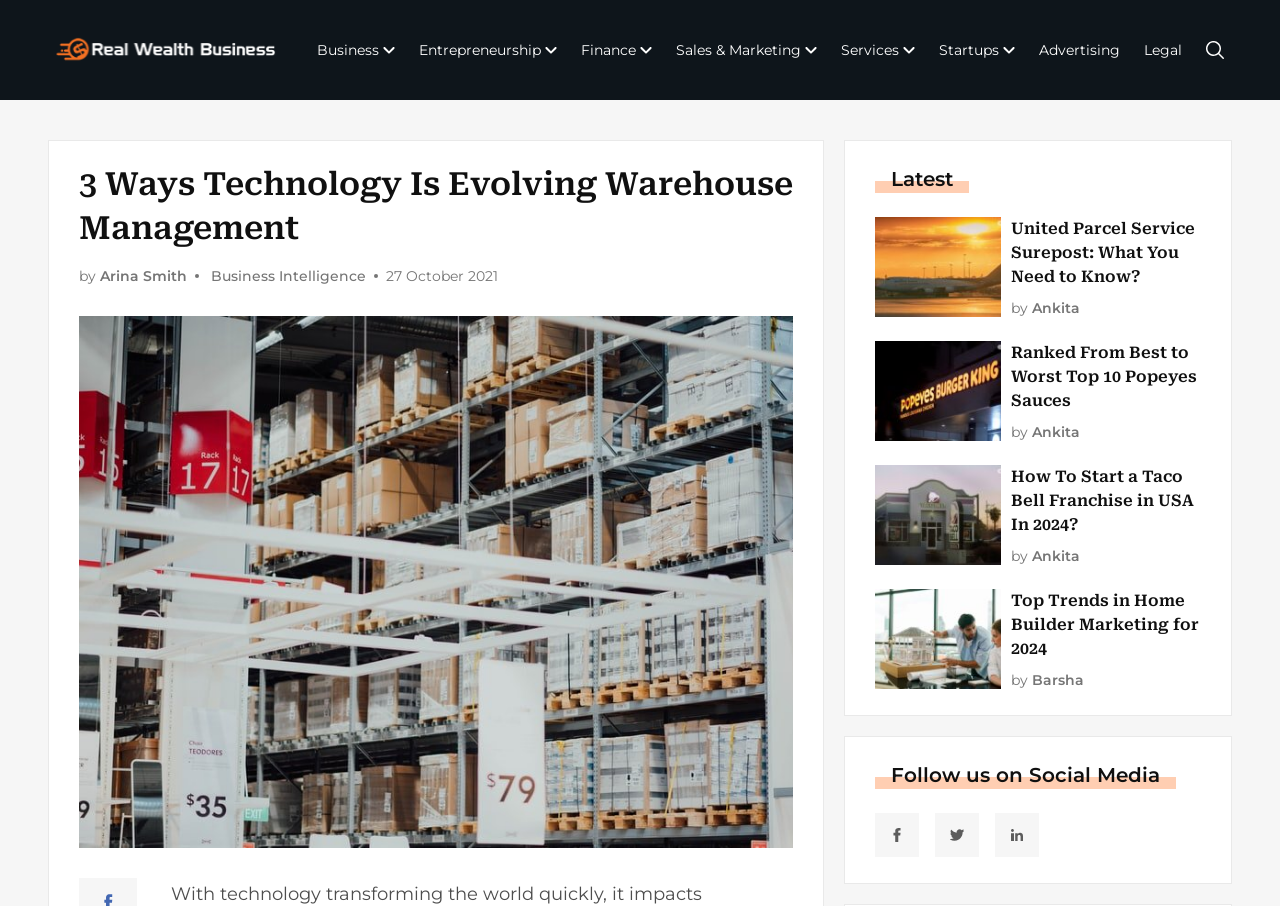What is the author of the article '3 Ways Technology Is Evolving Warehouse Management'?
Could you give a comprehensive explanation in response to this question?

The author of the article can be found by looking at the heading 'by Arina Smith Business Intelligence 27 October 2021' which is located below the main heading '3 Ways Technology Is Evolving Warehouse Management'.